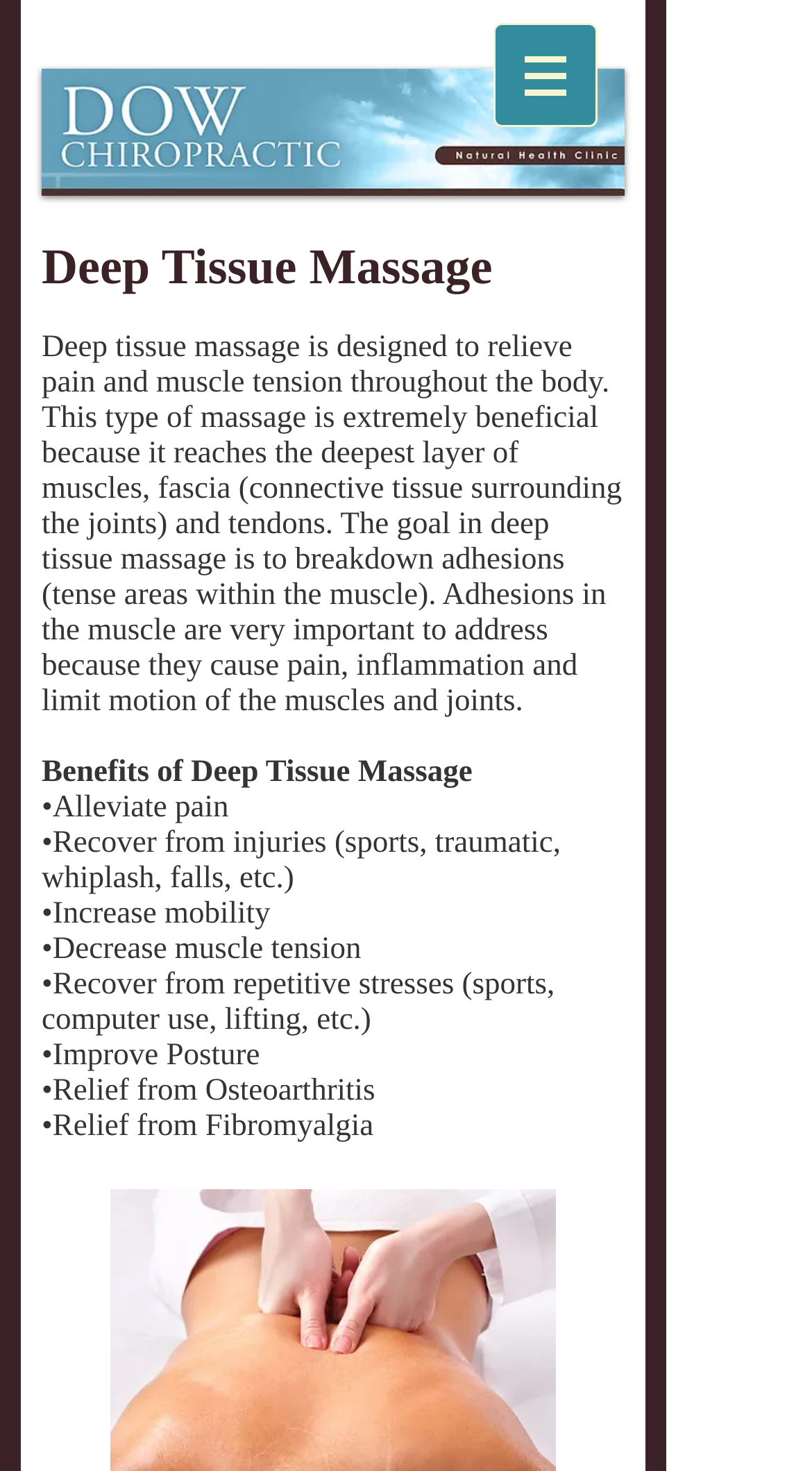What is one of the conditions that deep tissue massage can provide relief from?
Could you answer the question with a detailed and thorough explanation?

One of the conditions that deep tissue massage can provide relief from is Fibromyalgia. This is mentioned in the list of benefits of deep tissue massage, which includes relief from Osteoarthritis, Fibromyalgia, and more.